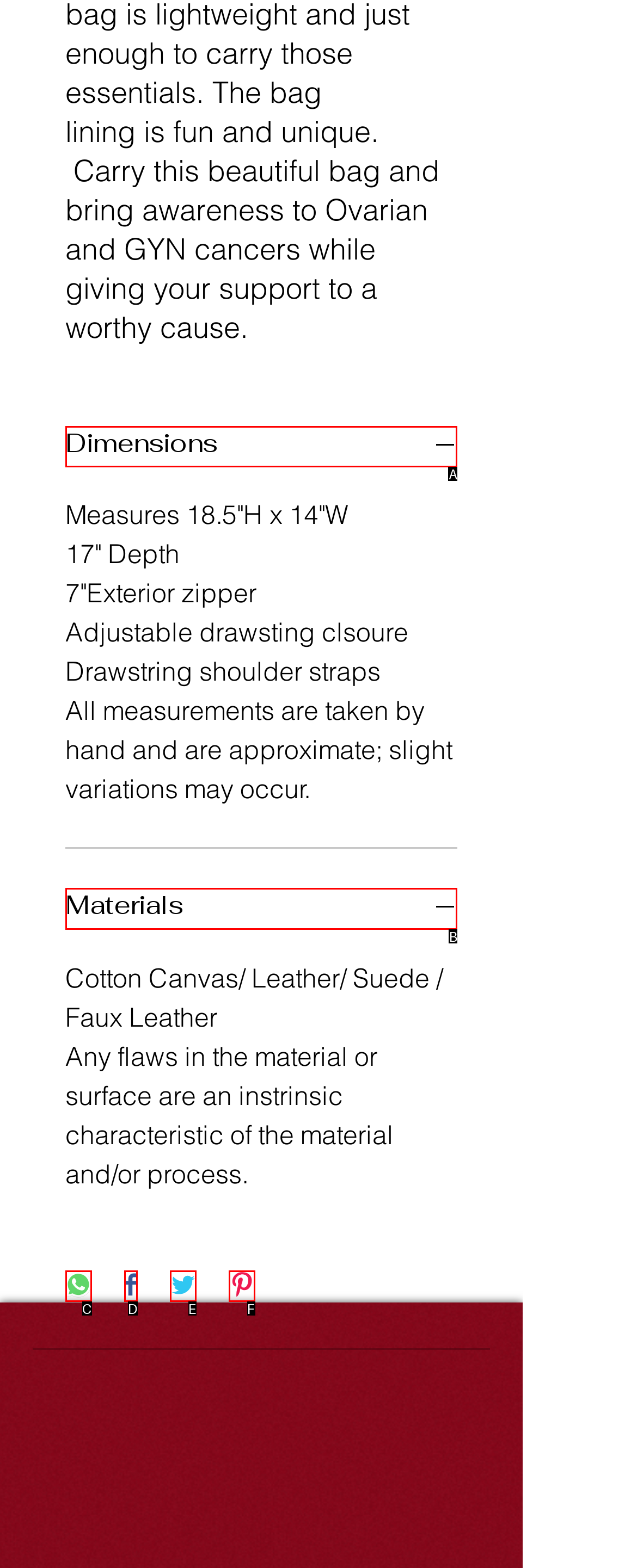From the choices provided, which HTML element best fits the description: aria-label="Pin on Pinterest"? Answer with the appropriate letter.

F